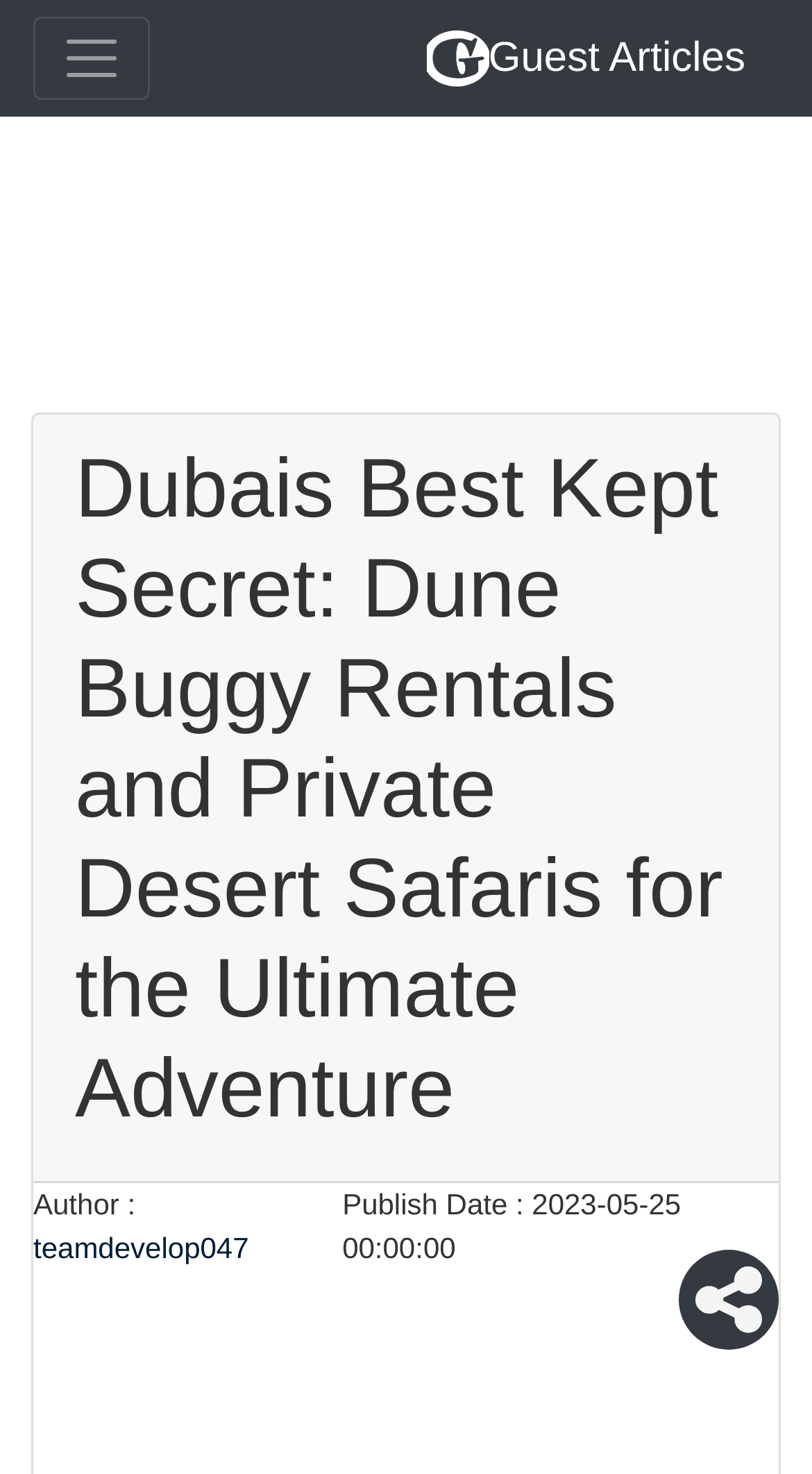Write an extensive caption that covers every aspect of the webpage.

The webpage is about Dune Buggy Dubai, an adventure ride in the Dubai Desert. At the top left corner, there is a button labeled "Toggle navigation" that controls the navigation bar. To the right of this button, there is a link labeled "Guest Articles" with an accompanying image. 

Below these elements, the main heading "Dubai's Best Kept Secret: Dune Buggy Rentals and Private Desert Safaris for the Ultimate Adventure" occupies most of the width of the page. 

At the bottom left, there is a section with the author's name, "teamdevelop047", preceded by the label "Author:". To the right of this section, there is a text indicating the publish date, "2023-05-25 00:00:00".